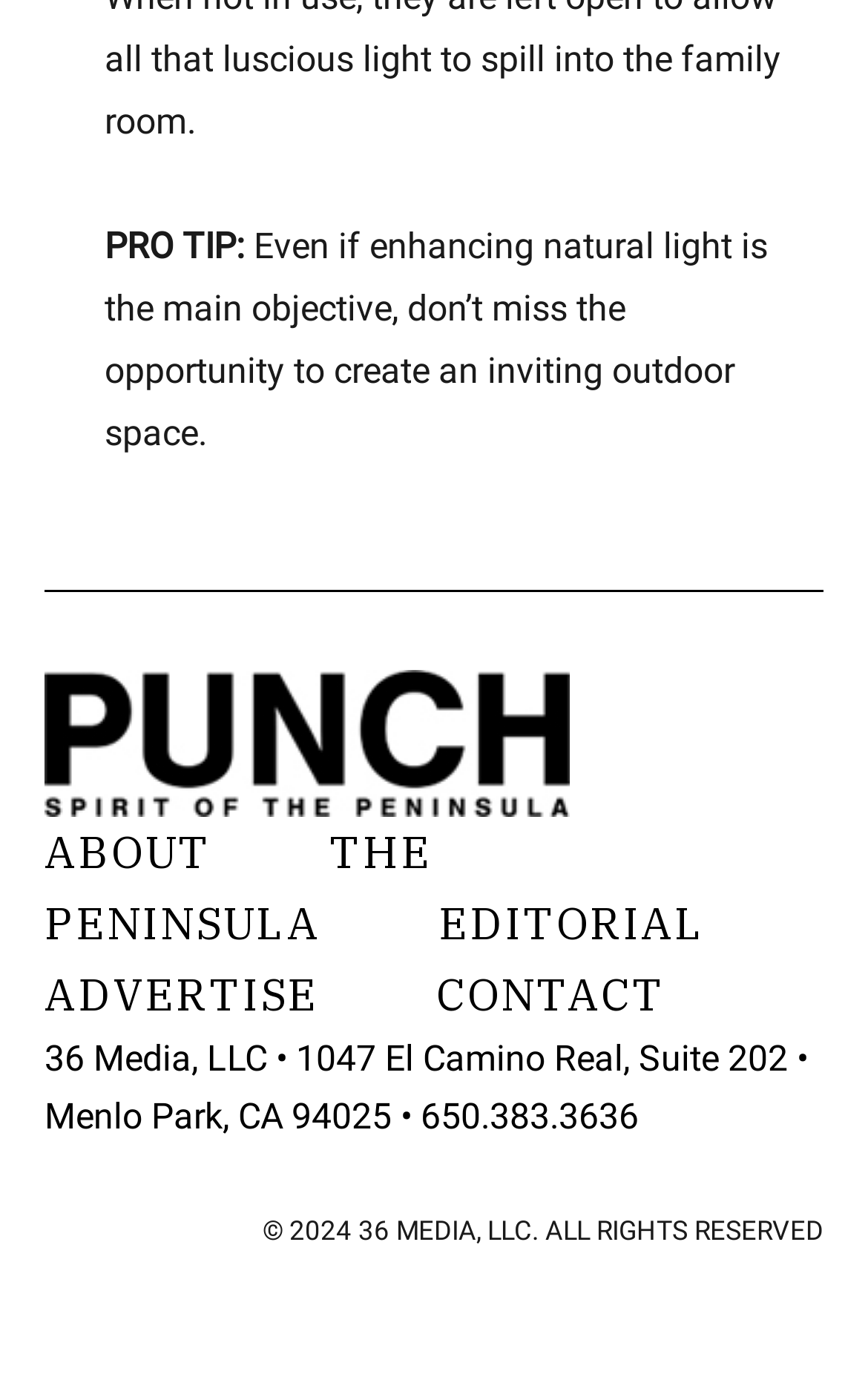Use a single word or phrase to answer the following:
How many links are present in the navigation menu?

5